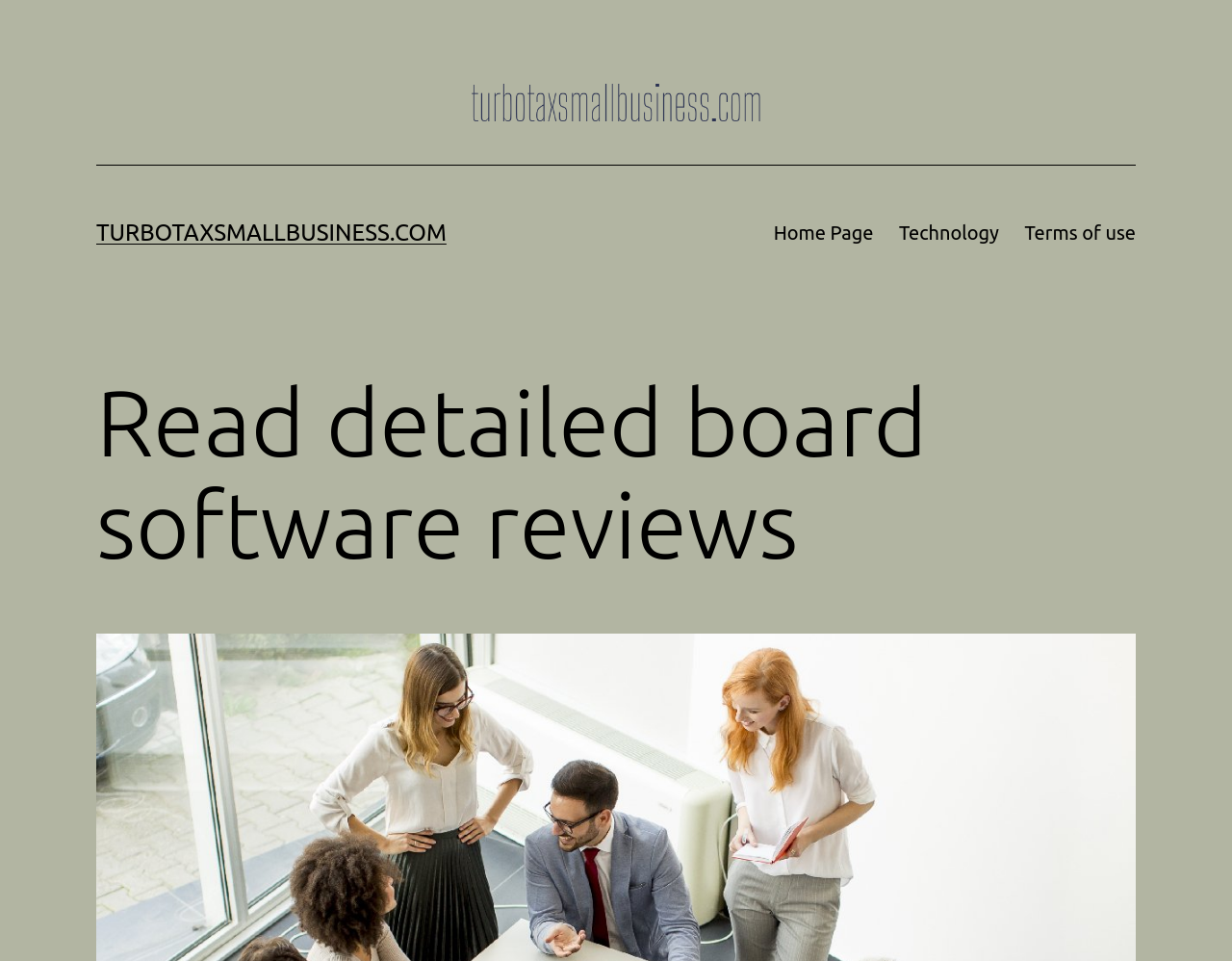Give the bounding box coordinates for the element described by: "Technology".

[0.719, 0.217, 0.821, 0.267]